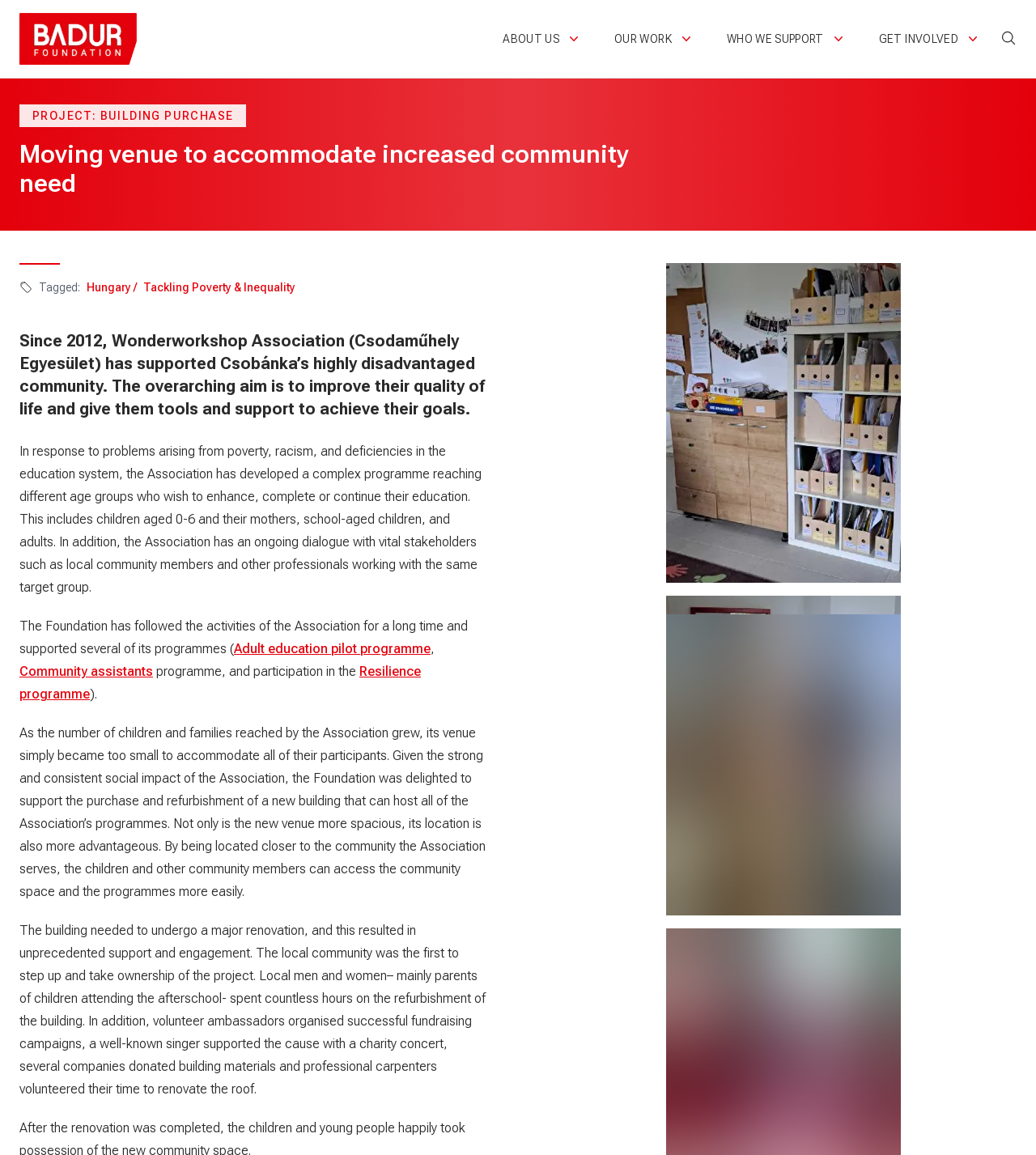Generate a thorough caption detailing the webpage content.

The webpage is about the Badur Foundation's project, "Building Purchase", which aims to support the Wonderworkshop Association in Hungary. At the top left corner, there is a link to the Badur Foundation's website, accompanied by an image of the foundation's logo. 

Below the logo, there are five buttons: "ABOUT US", "OUR WORK", "WHO WE SUPPORT", "GET INVOLVED", and "Search", which are aligned horizontally across the top of the page. 

The main content of the page is divided into two sections. The first section has a heading "PROJECT: BUILDING PURCHASE" and a subheading "Moving venue to accommodate increased community need". Below the subheading, there is a small image, followed by a paragraph of text that describes the Wonderworkshop Association's work in supporting the disadvantaged community in Csobánka, Hungary. 

The second section is a longer passage of text that explains the Association's programmes and how the Badur Foundation has supported their activities. The text is interspersed with links to specific programmes, such as the "Adult education pilot programme" and the "Resilience programme". 

There are two images, "inside_1" and "inside_2", which appear to be photos of the interior of the new building, located at the bottom right corner of the page.